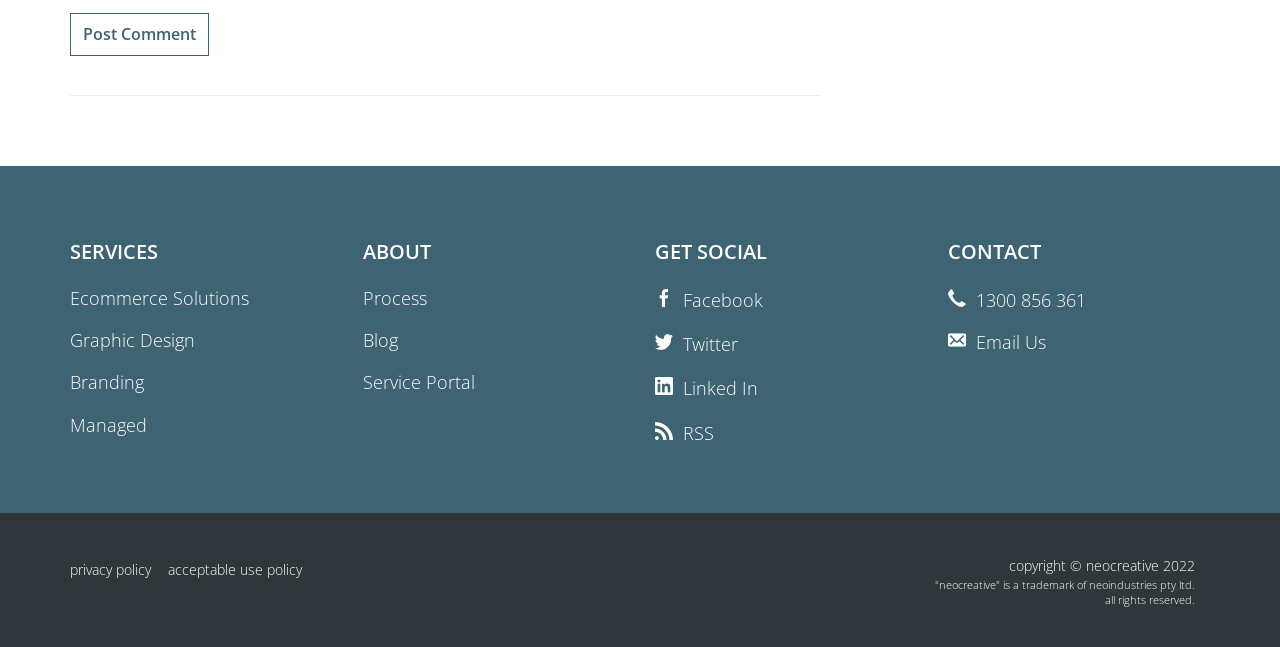Identify the bounding box coordinates for the element you need to click to achieve the following task: "Read small business news". Provide the bounding box coordinates as four float numbers between 0 and 1, in the form [left, top, right, bottom].

None